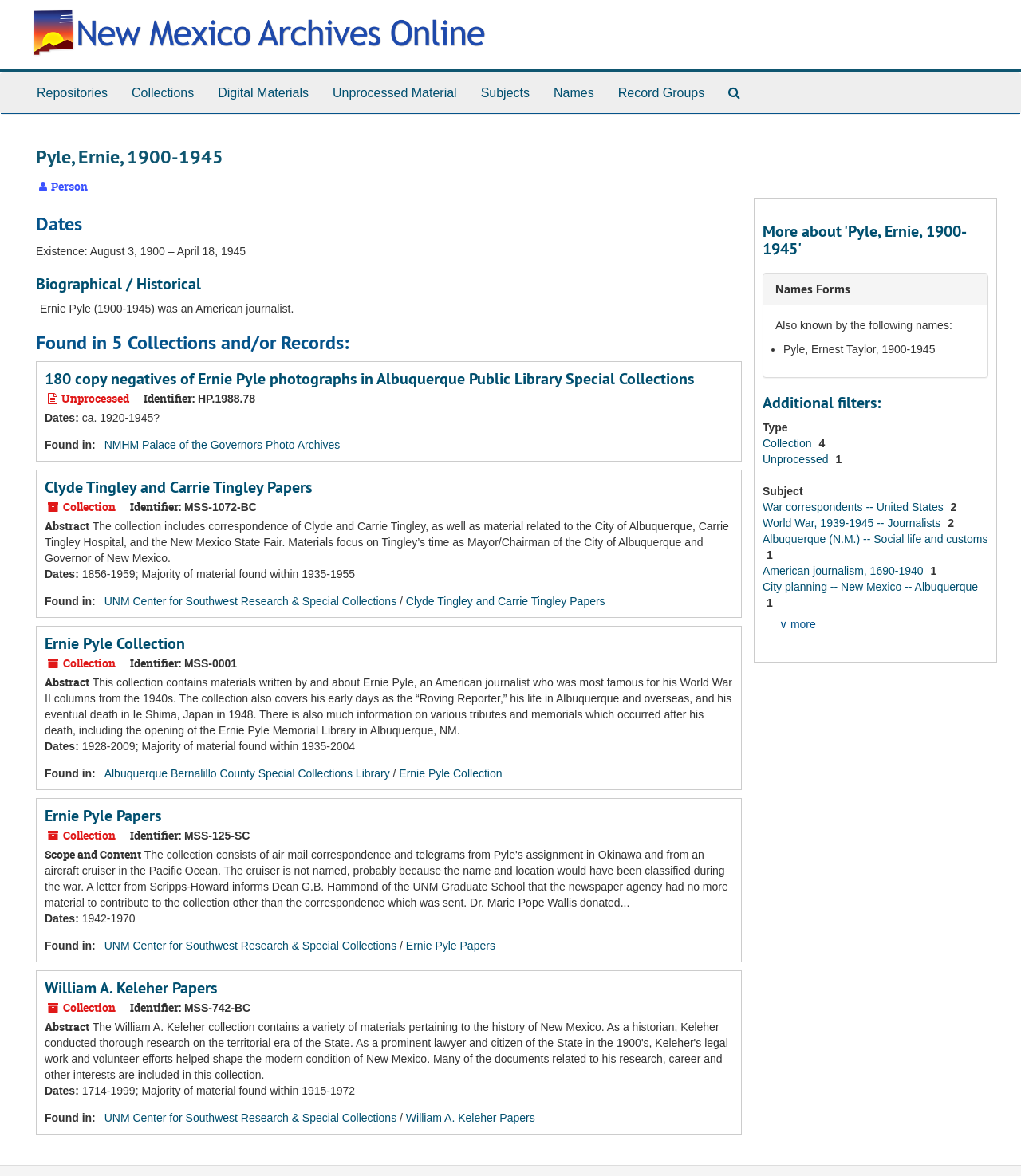Could you provide the bounding box coordinates for the portion of the screen to click to complete this instruction: "Search in 'Search The Archives'"?

[0.702, 0.062, 0.737, 0.096]